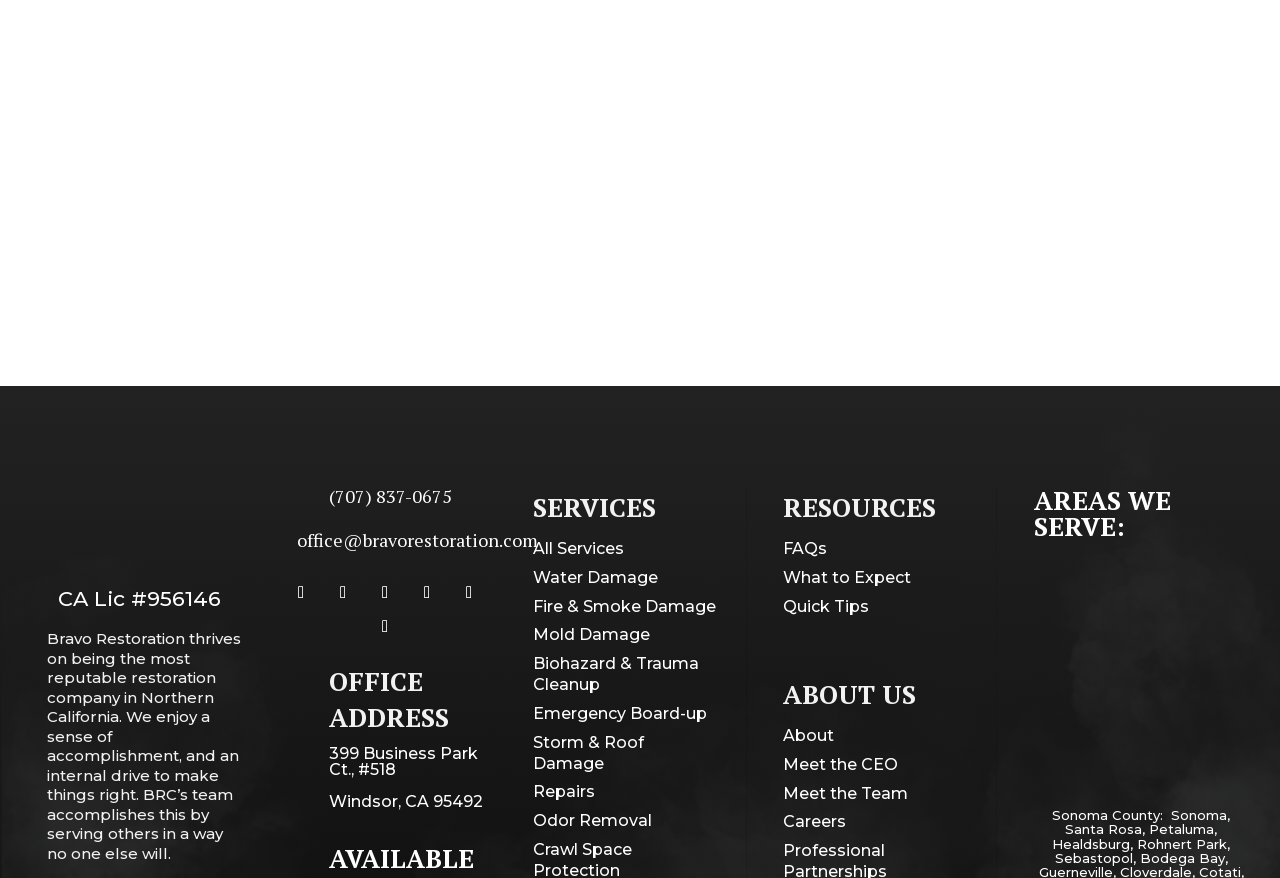Identify the bounding box coordinates for the element that needs to be clicked to fulfill this instruction: "Check out the Science Behind Slot Machines article". Provide the coordinates in the format of four float numbers between 0 and 1: [left, top, right, bottom].

None